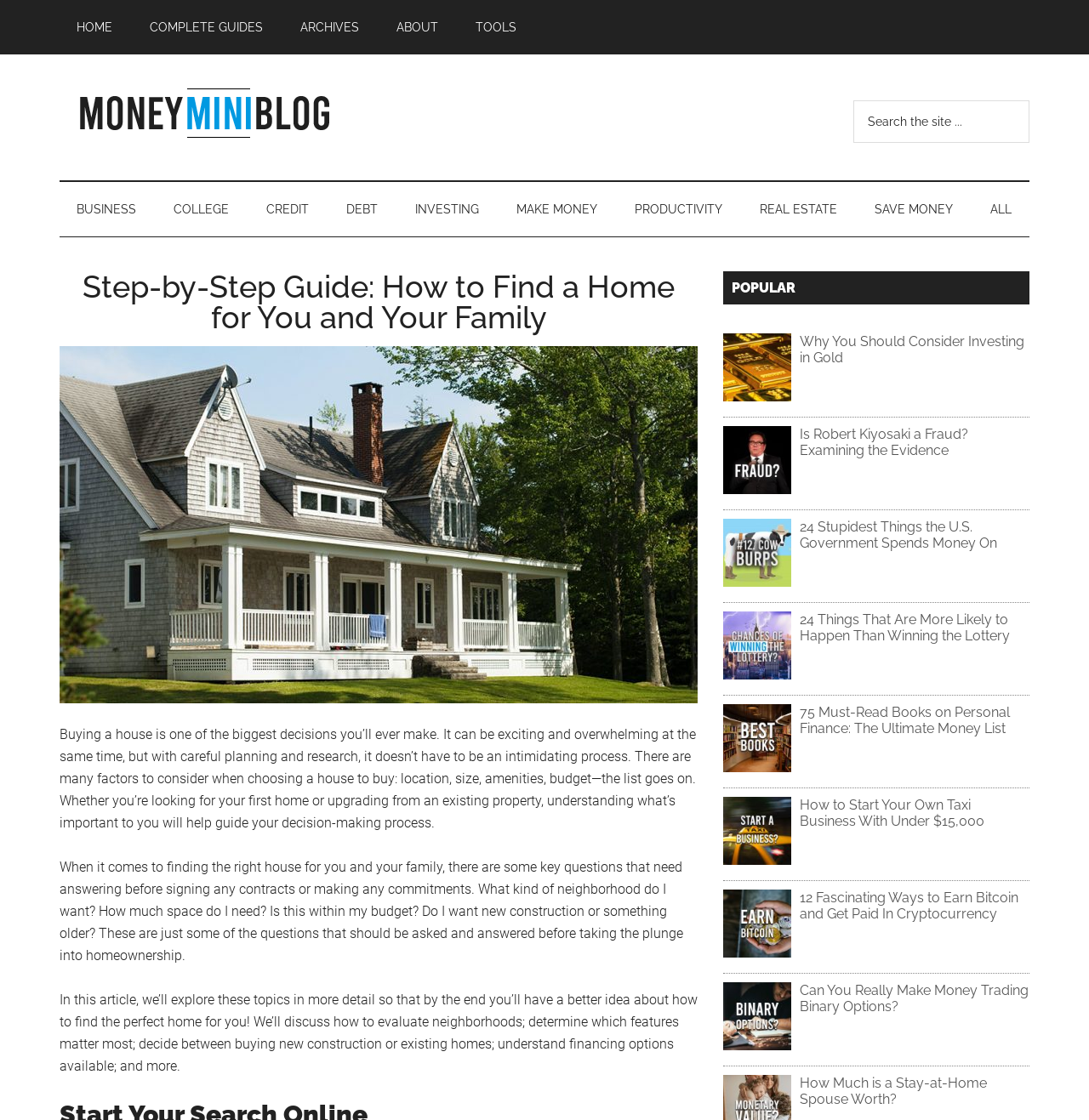Reply to the question below using a single word or brief phrase:
How many links are in the main navigation menu?

5